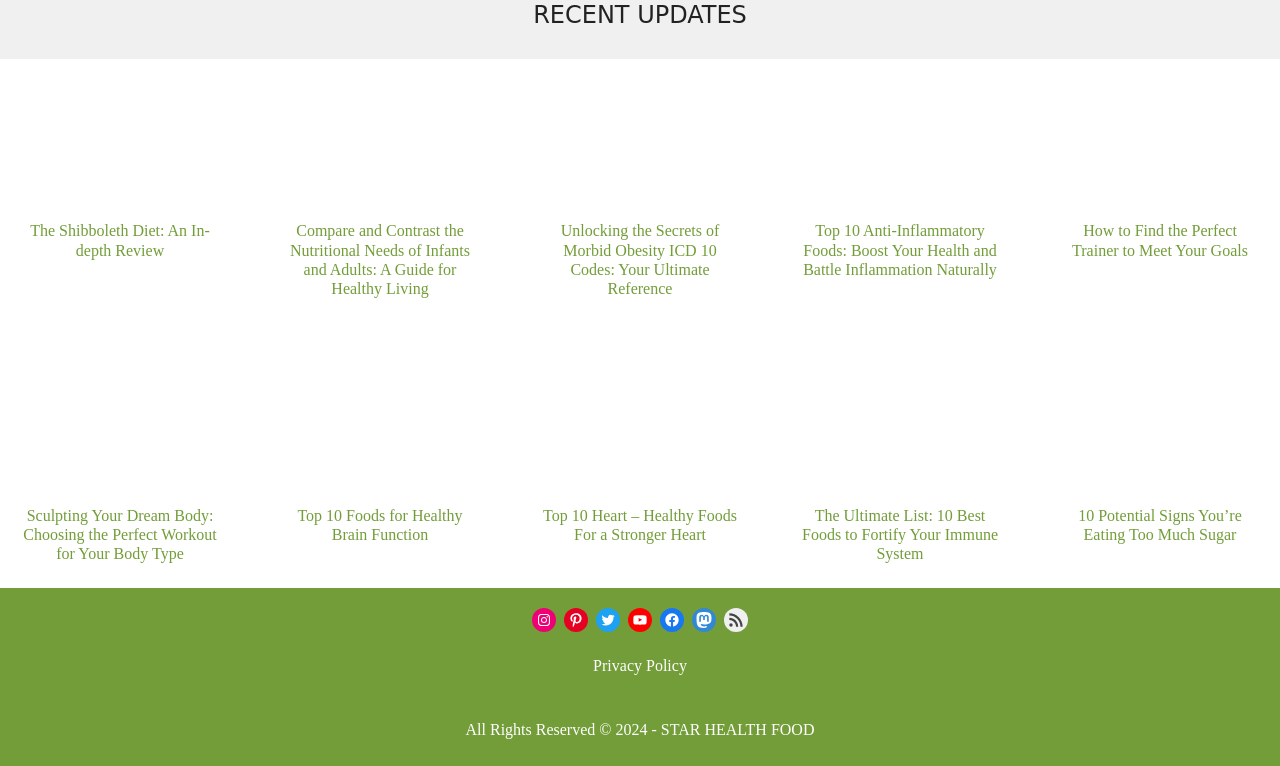Using the webpage screenshot and the element description alt="Heart - Healthy Foods", determine the bounding box coordinates. Specify the coordinates in the format (top-left x, top-left y, bottom-right x, bottom-right y) with values ranging from 0 to 1.

[0.422, 0.533, 0.578, 0.559]